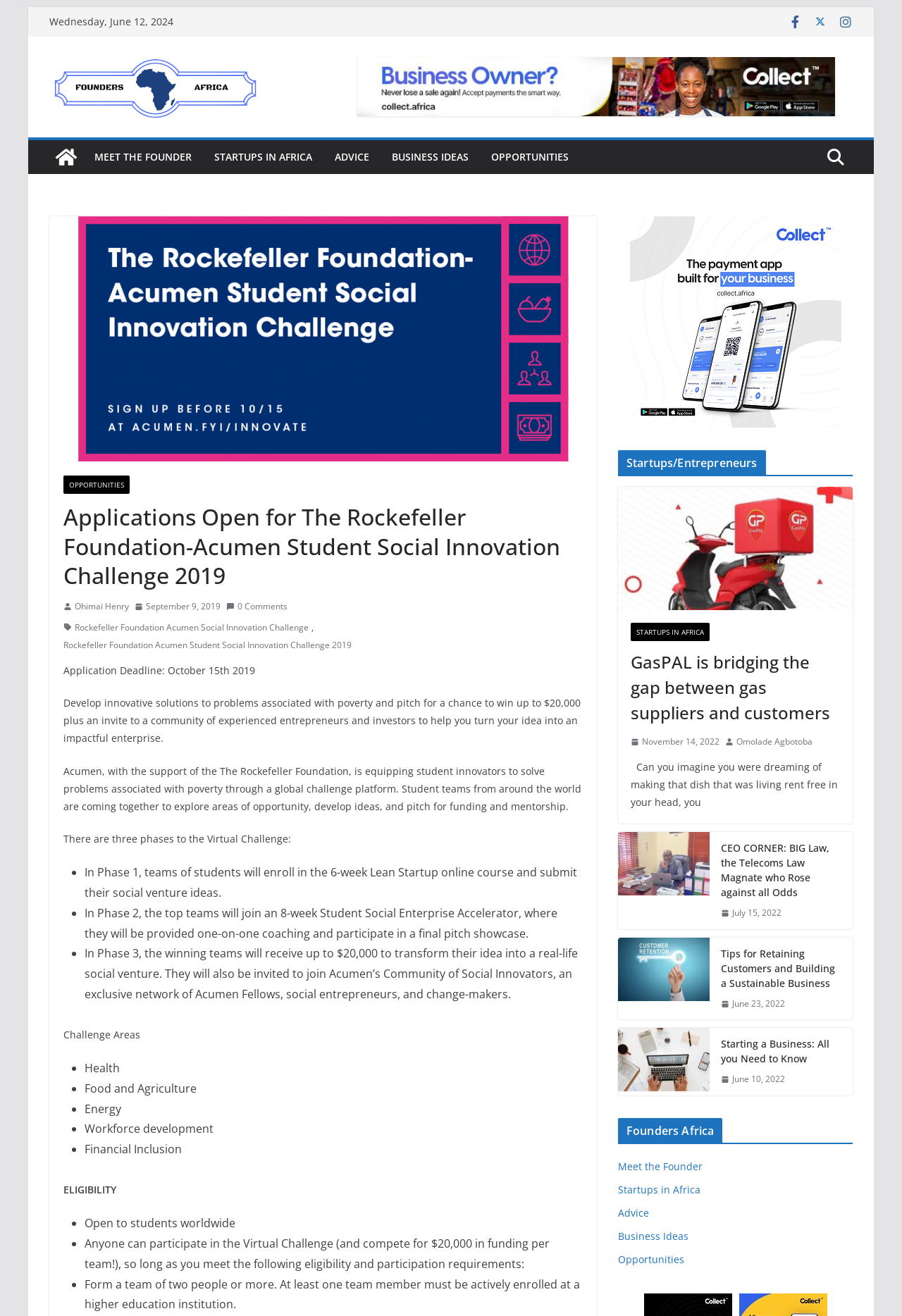Identify the bounding box coordinates of the clickable region necessary to fulfill the following instruction: "Click on the 'GasPAL is bridging the gap between gas suppliers and customers' link". The bounding box coordinates should be four float numbers between 0 and 1, i.e., [left, top, right, bottom].

[0.685, 0.37, 0.945, 0.464]